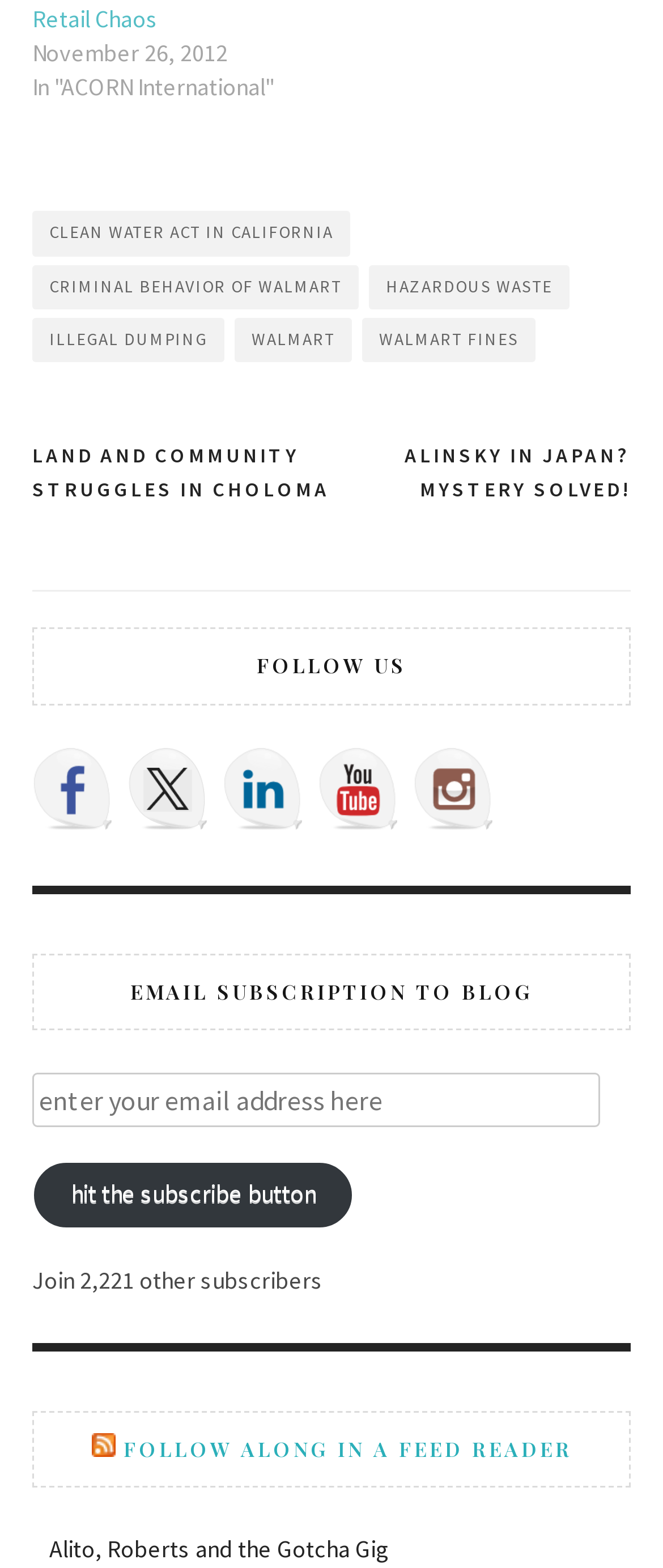Use a single word or phrase to answer the following:
What is the purpose of the textbox?

Email subscription